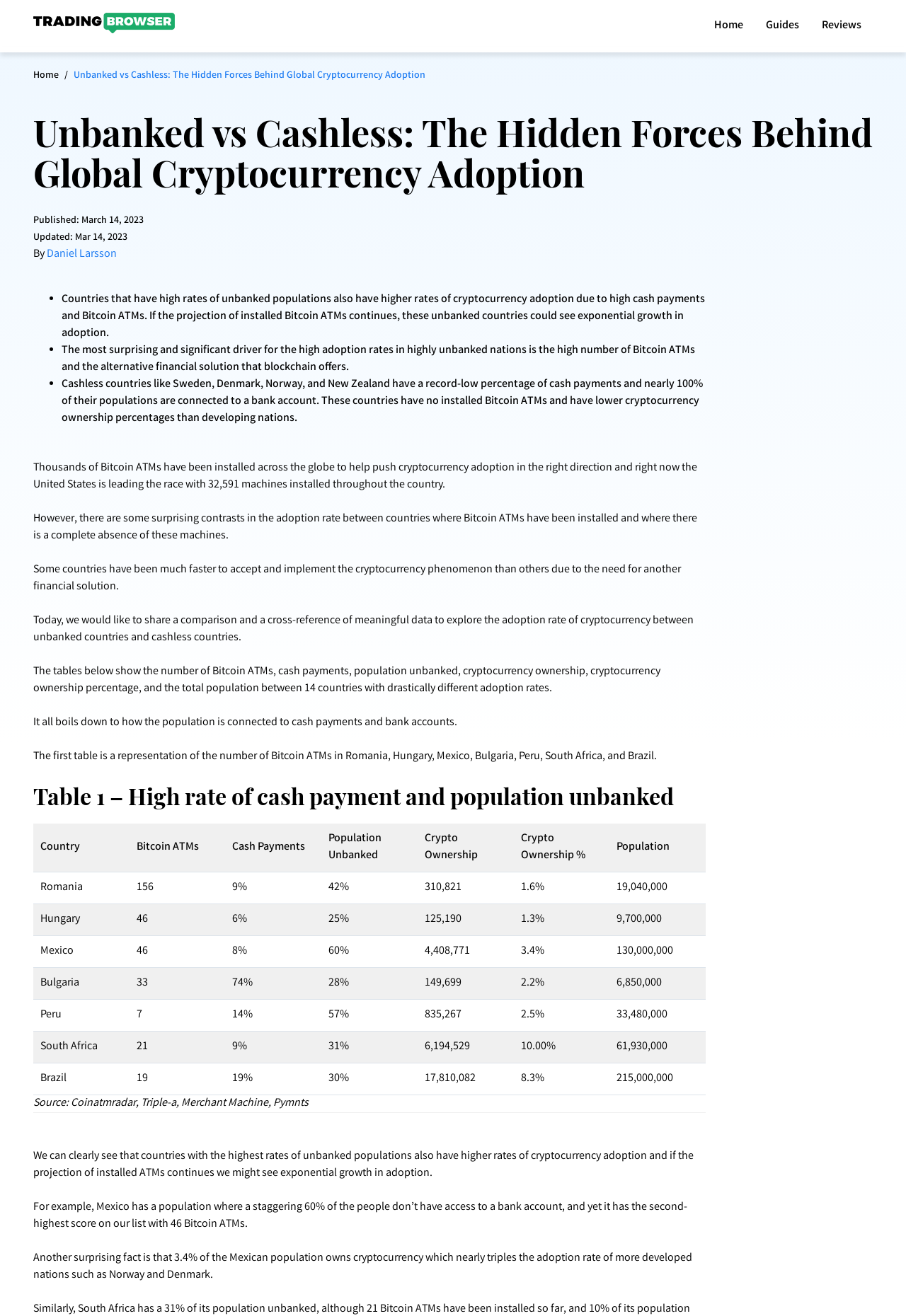Respond to the question below with a single word or phrase:
How many countries are compared in the first table?

7